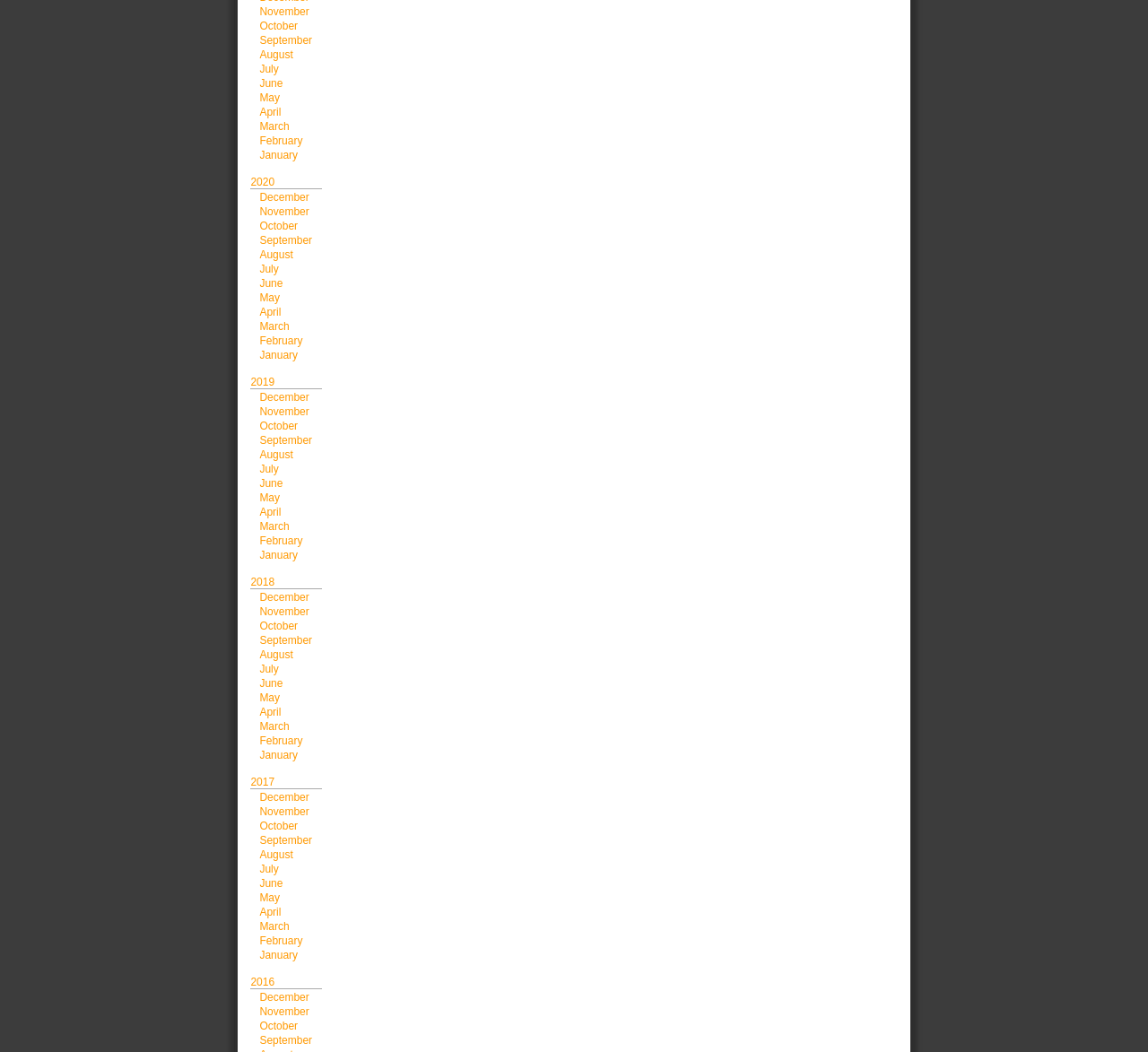Pinpoint the bounding box coordinates of the element to be clicked to execute the instruction: "Click on November".

[0.226, 0.005, 0.269, 0.017]